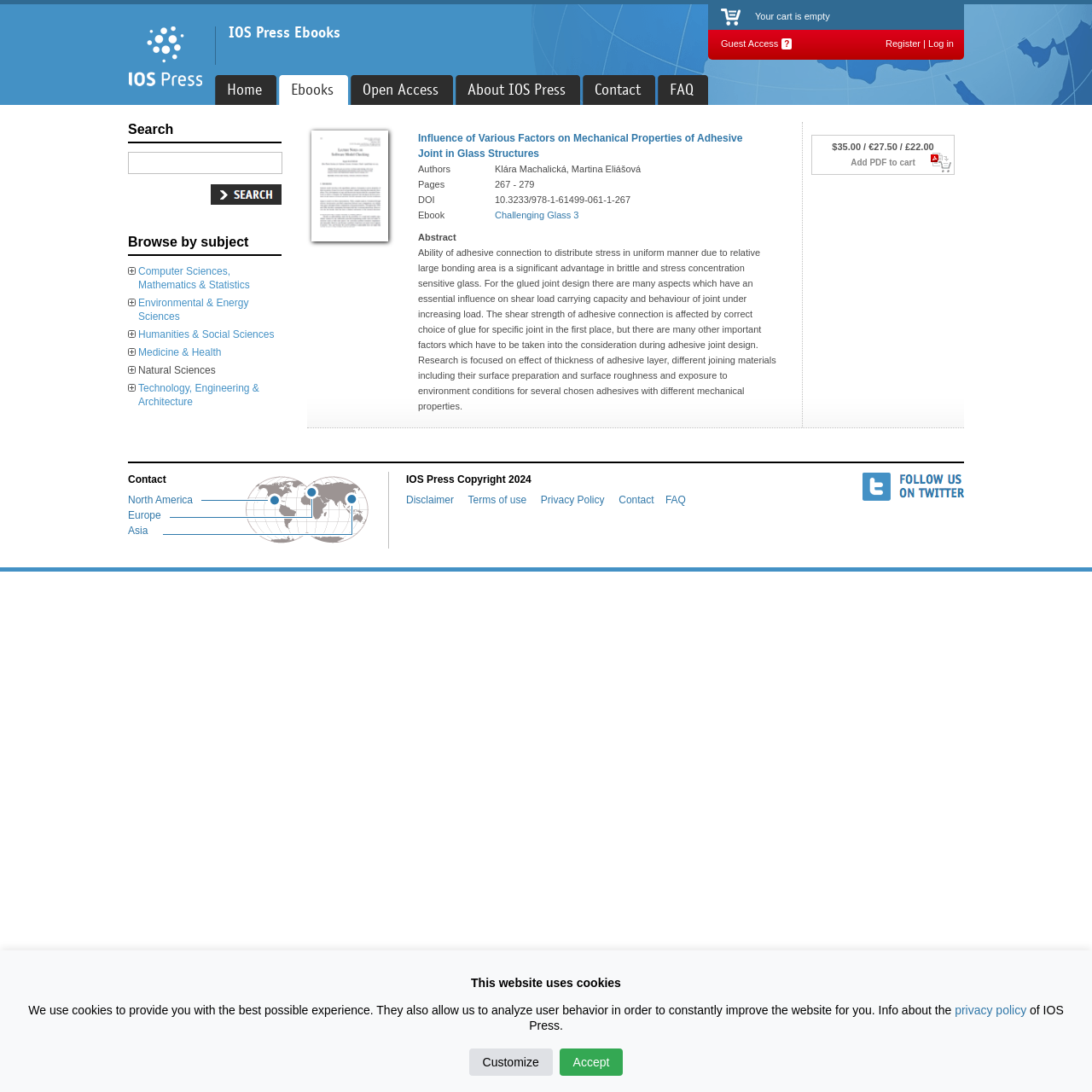What is the DOI of the ebook? Refer to the image and provide a one-word or short phrase answer.

10.3233/978-1-61499-061-1-267